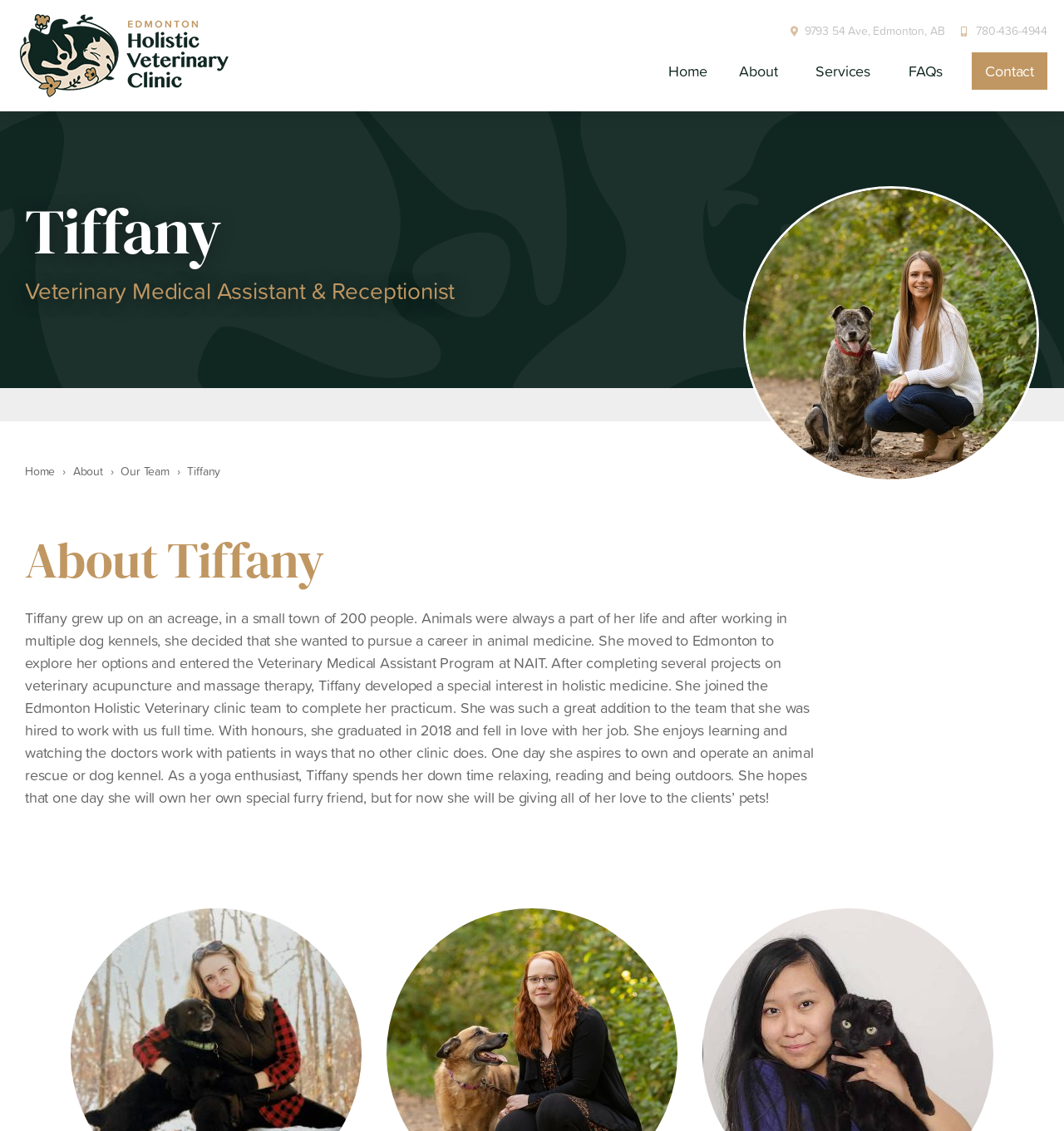Please find the bounding box coordinates of the clickable region needed to complete the following instruction: "Contact the clinic". The bounding box coordinates must consist of four float numbers between 0 and 1, i.e., [left, top, right, bottom].

[0.913, 0.046, 0.984, 0.079]